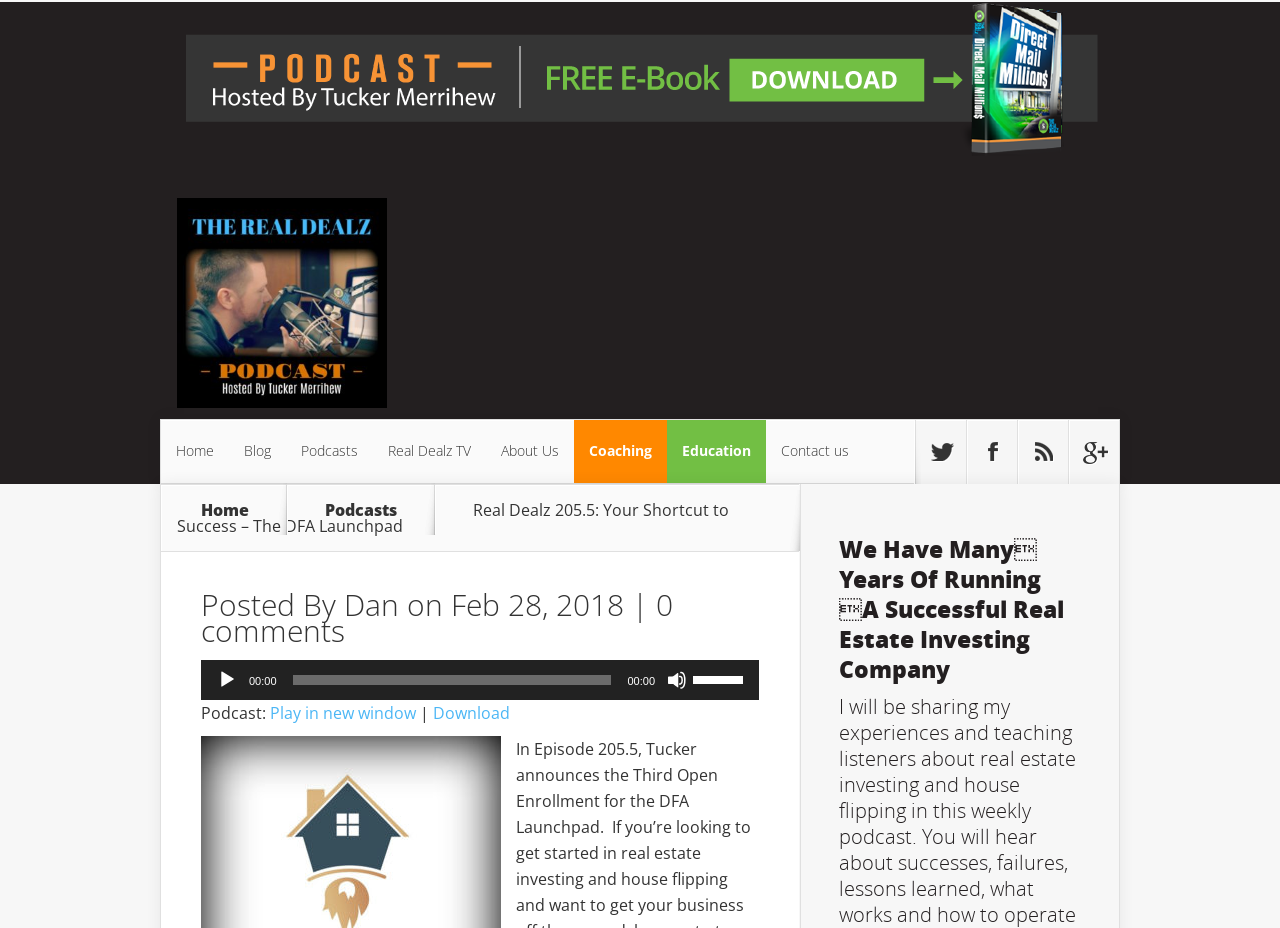Explain the contents of the webpage comprehensively.

This webpage is about a podcast episode, specifically Episode 205.5 of "The Real Dealz Podcast", which discusses the Third Open Enrollment for the DFA Launchpad, a program for real estate investing and house flipping.

At the top of the page, there is a logo of "The Real Dealz Podcast" accompanied by a link. Below the logo, there is a navigation menu with links to "Home", "Blog", "Podcasts", "Real Dealz TV", "About Us", "Coaching", "Education", and "Contact us". 

On the right side of the navigation menu, there are social media links to follow the podcast on Twitter, Facebook, Google+, and to subscribe to the RSS feed.

The main content of the page is divided into two sections. The top section has a title "Real Dealz 205.5: Your Shortcut to Success – The DFA Launchpad" and information about the podcast episode, including the author "Dan" and the date "Feb 28, 2018". There is also a link to "0 comments" and an audio player with controls to play, pause, and adjust the volume.

Below the audio player, there is a brief description of the podcast episode, which mentions the DFA Launchpad and real estate investing. 

The overall layout of the webpage is organized, with clear headings and concise text, making it easy to navigate and find the desired information.